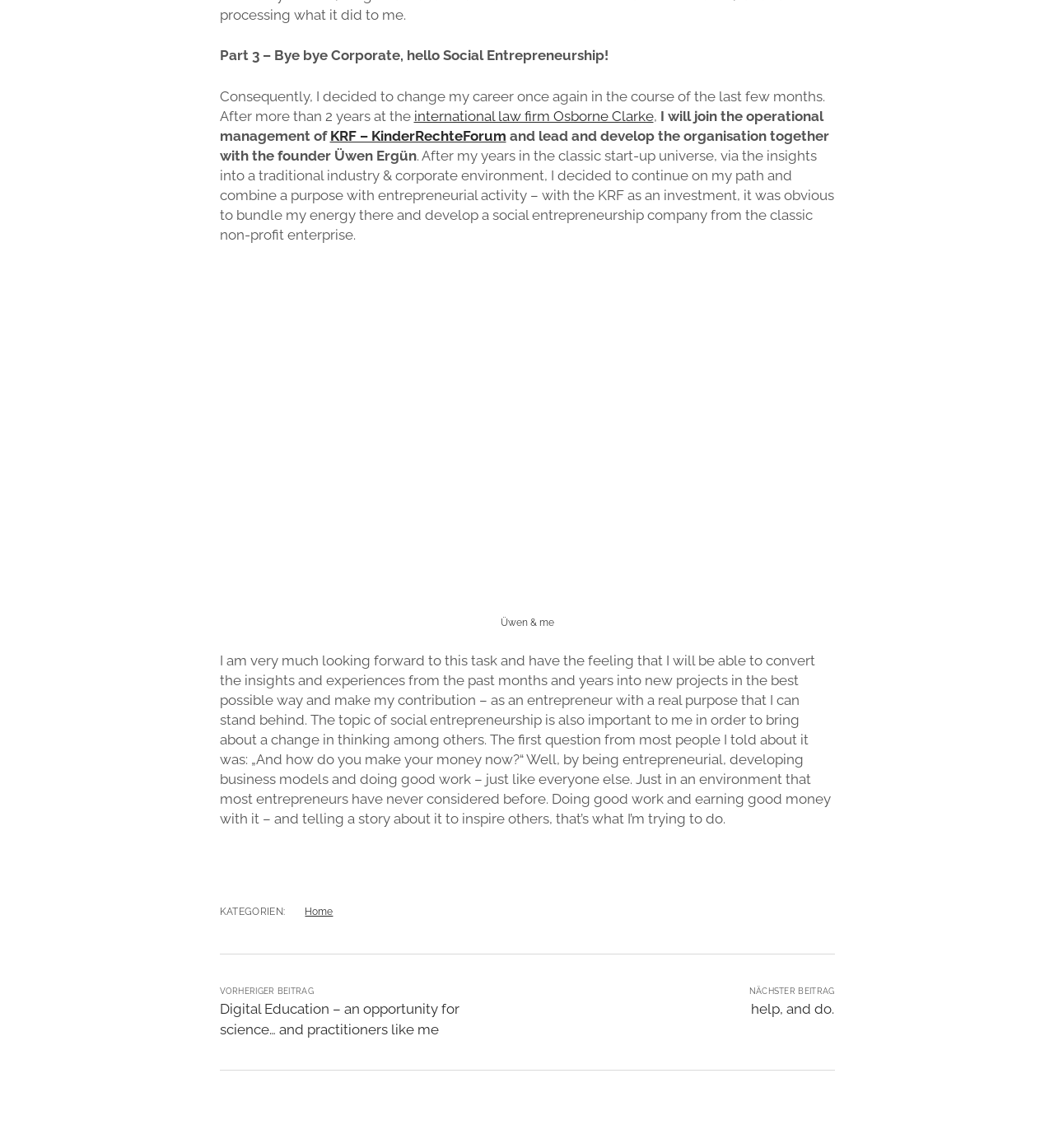What is the organisation that the author used to work for?
Identify the answer in the screenshot and reply with a single word or phrase.

Osborne Clarke